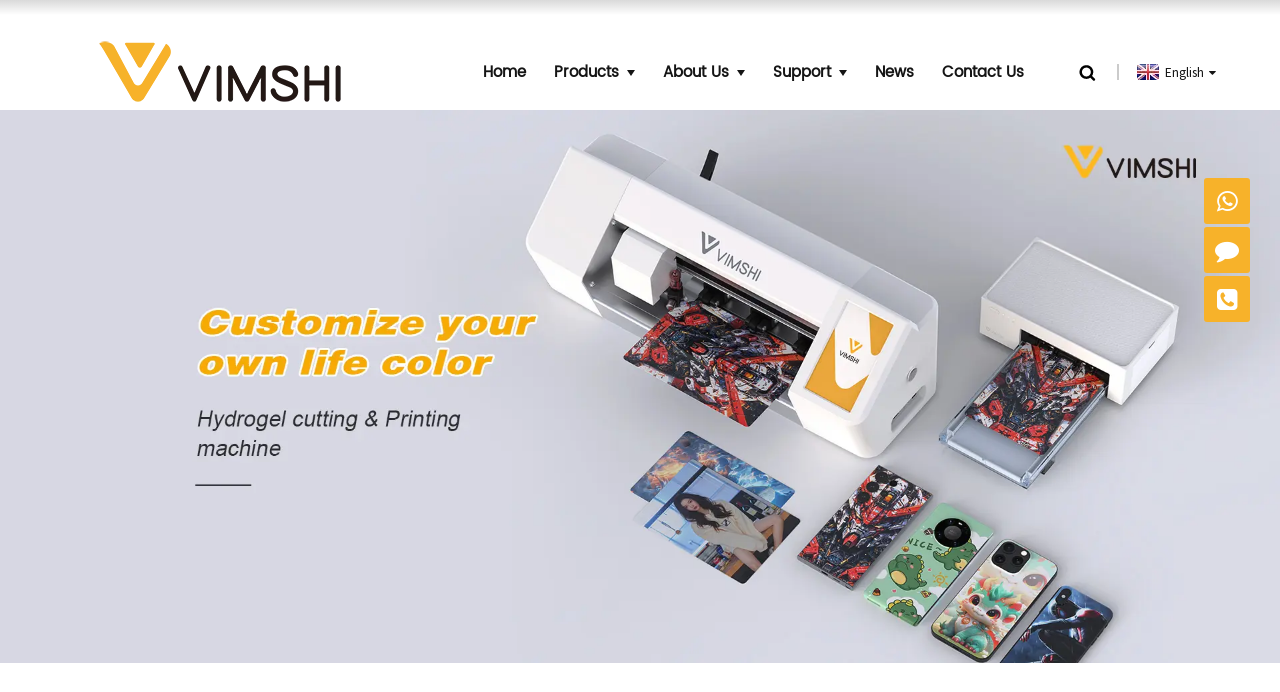Please specify the bounding box coordinates of the region to click in order to perform the following instruction: "Go to the Home page".

[0.377, 0.087, 0.411, 0.123]